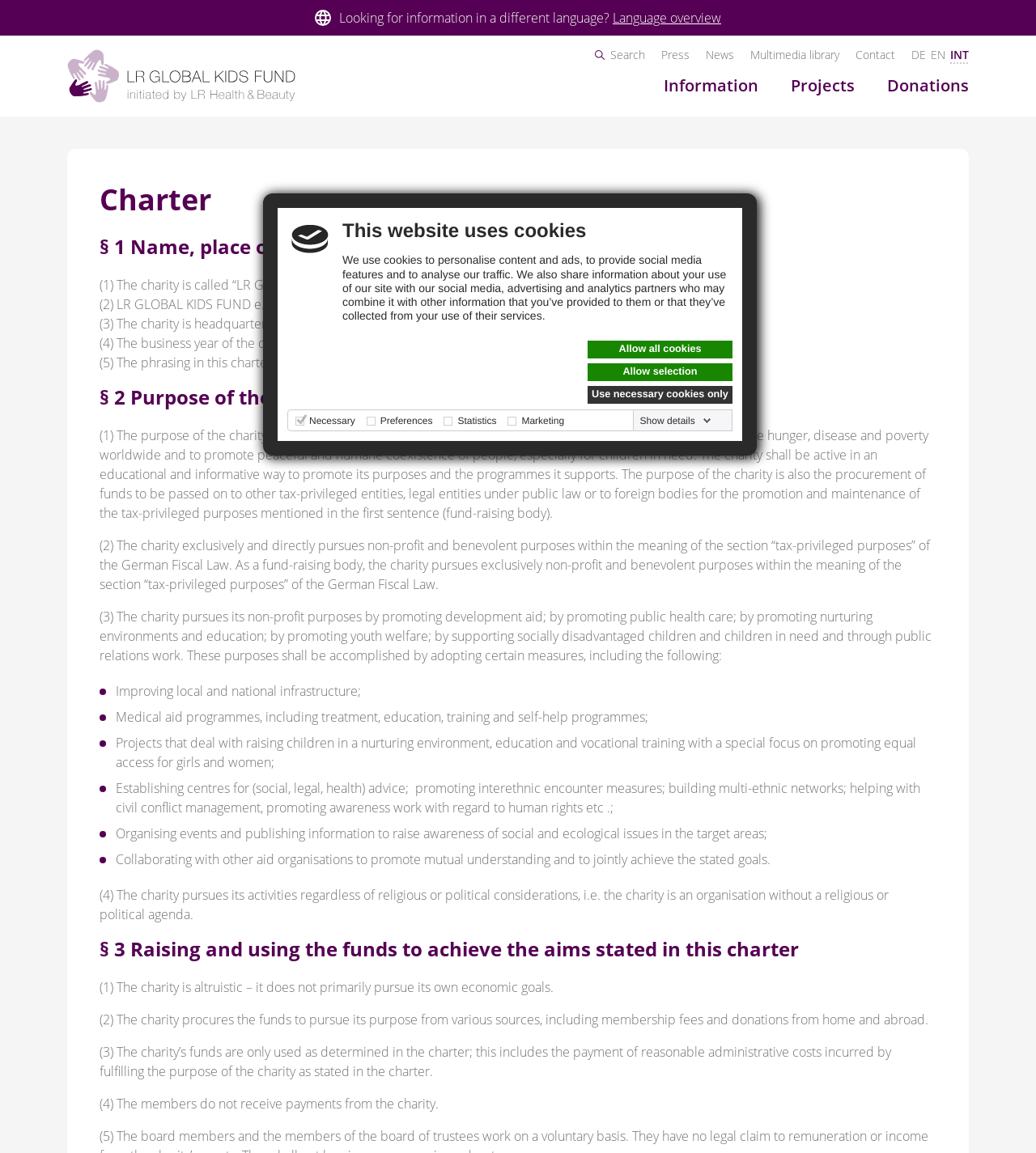Please answer the following question using a single word or phrase: 
What is the business year of the charity?

Calendar year